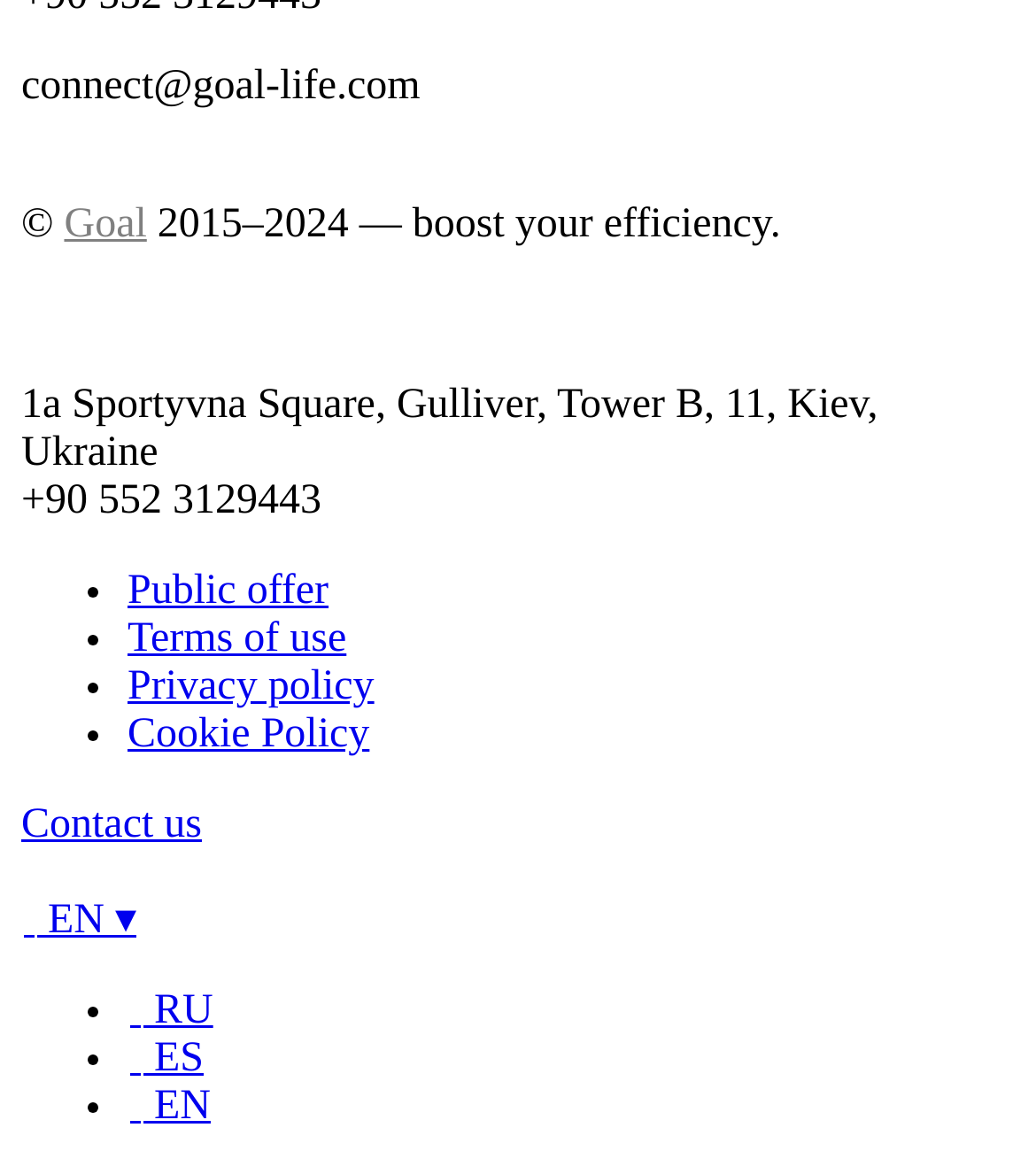Please find the bounding box coordinates for the clickable element needed to perform this instruction: "Contact us".

[0.021, 0.684, 0.195, 0.722]